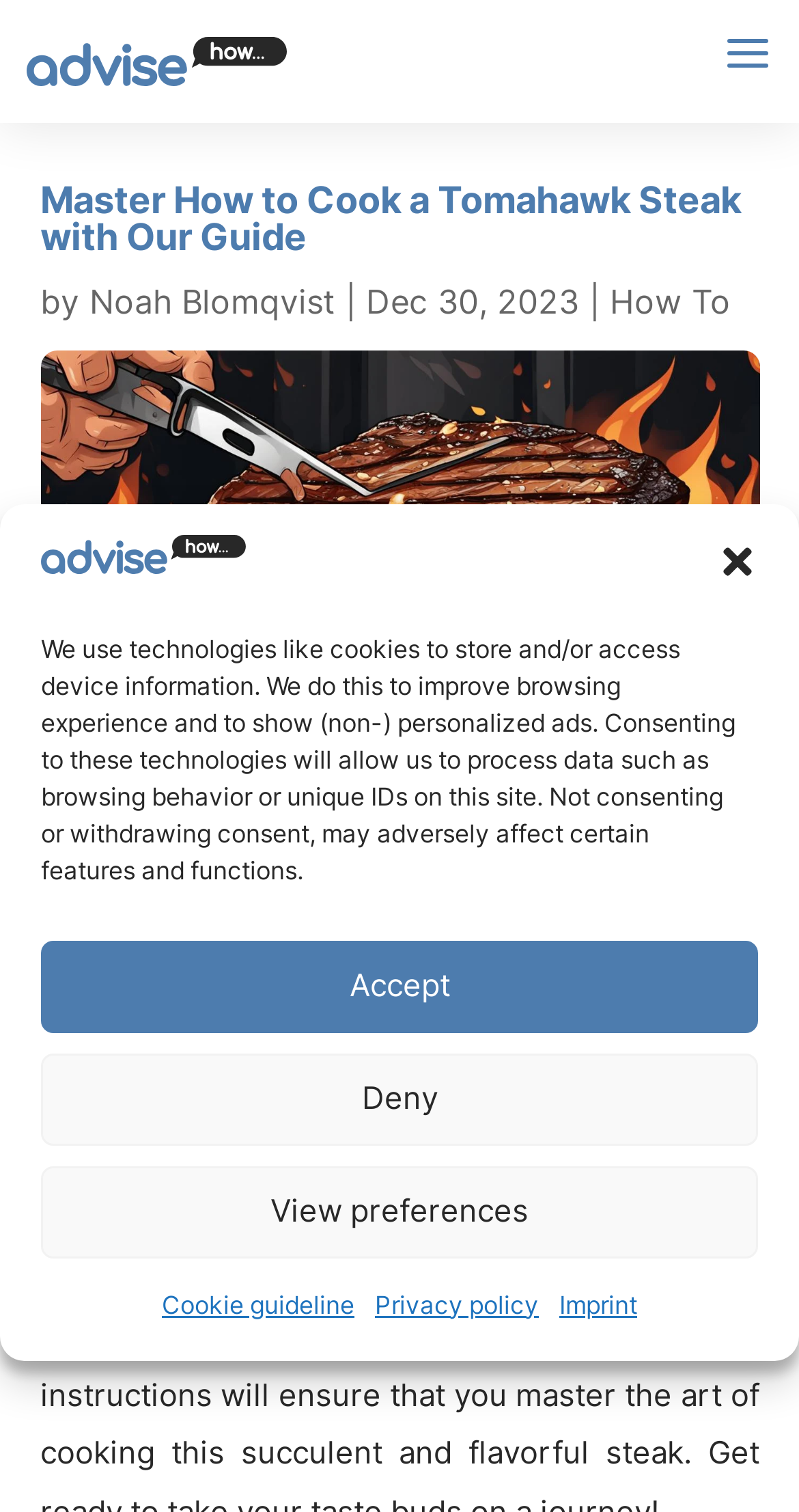Answer the following query with a single word or phrase:
What is the date of this article?

Dec 30, 2023